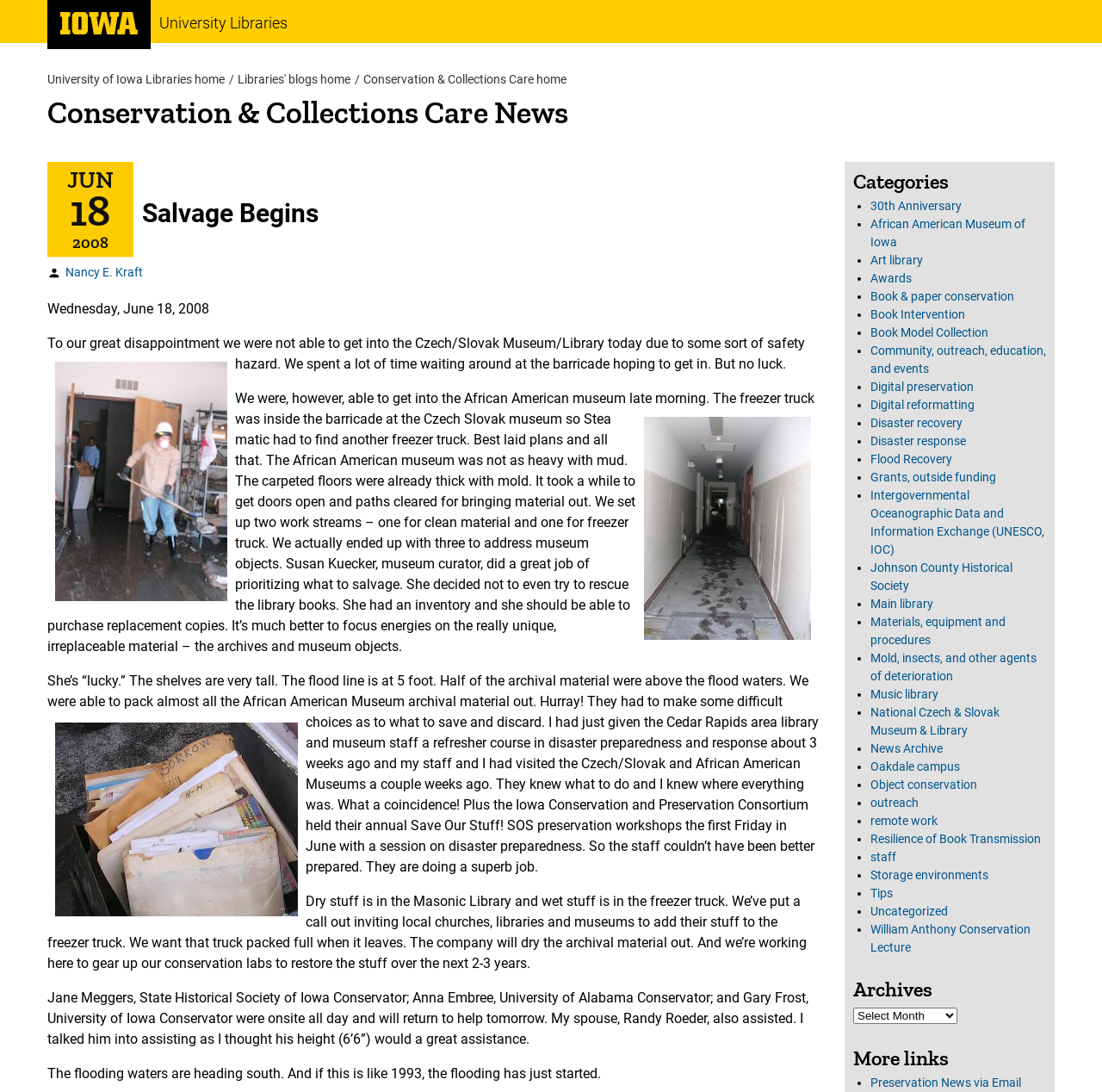What is the reason for not rescuing the library books?
Refer to the image and give a detailed response to the question.

The answer can be found in the blog post content, where it is mentioned that 'She had an inventory and she should be able to purchase replacement copies.'